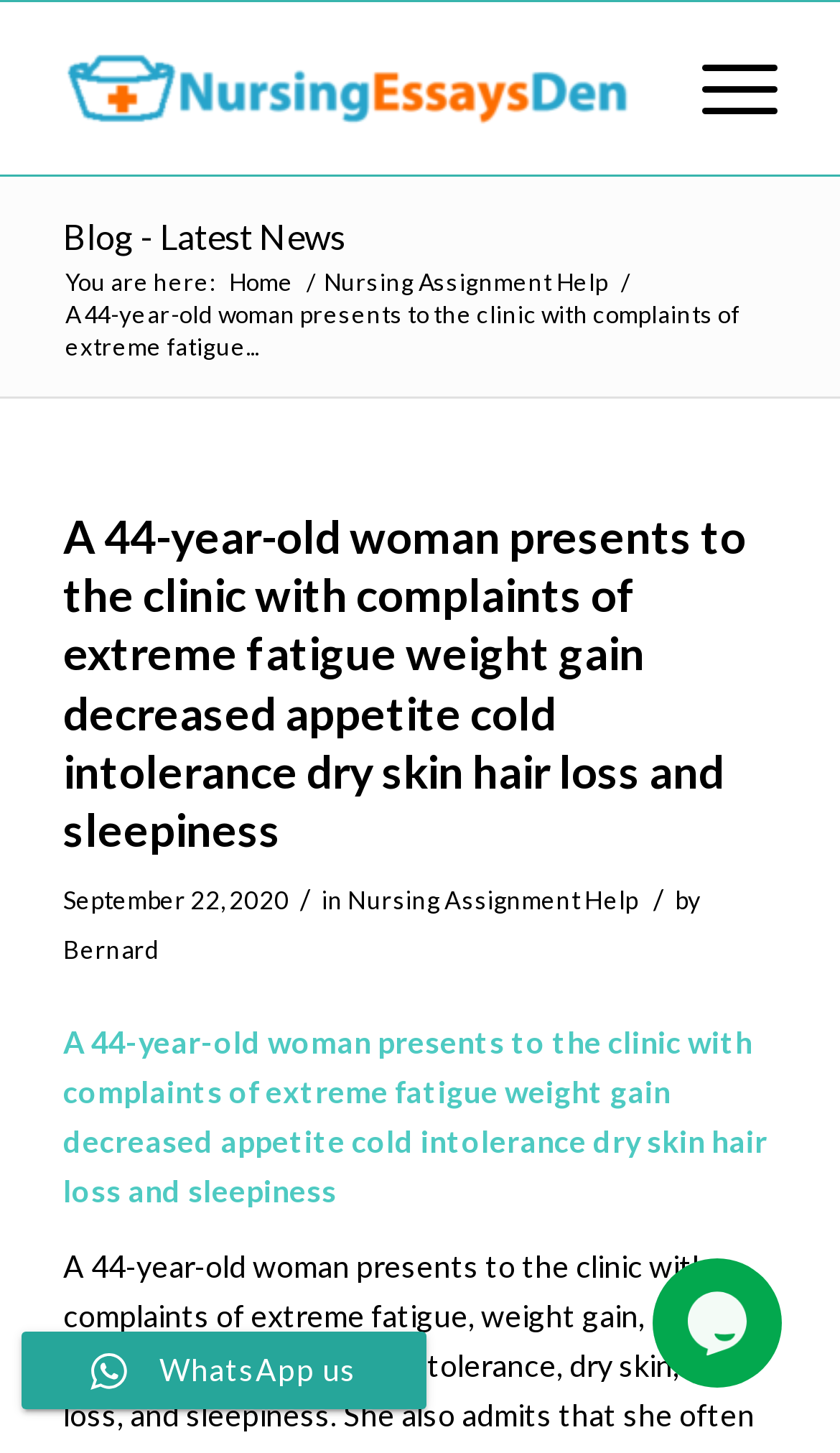Please indicate the bounding box coordinates for the clickable area to complete the following task: "Read the article about 'A 44-year-old woman presents to the clinic with complaints of extreme fatigue...' ". The coordinates should be specified as four float numbers between 0 and 1, i.e., [left, top, right, bottom].

[0.075, 0.348, 0.925, 0.593]